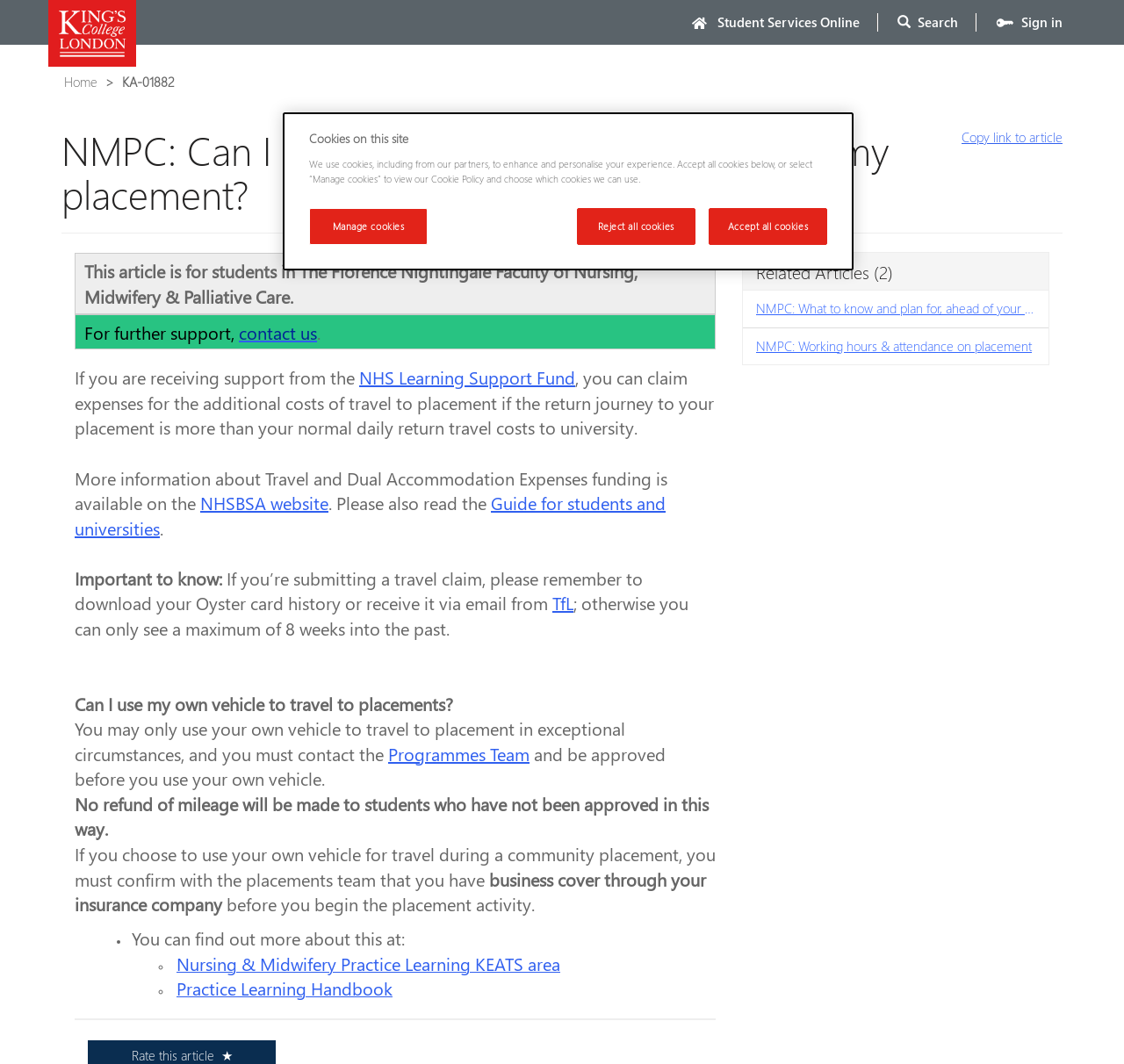What is the document mentioned in the article that students must confirm with the placements team?
Provide a comprehensive and detailed answer to the question.

The article states that students must confirm with the placements team that they have business cover through their insurance company before they begin the placement activity, which is why I answered this question.